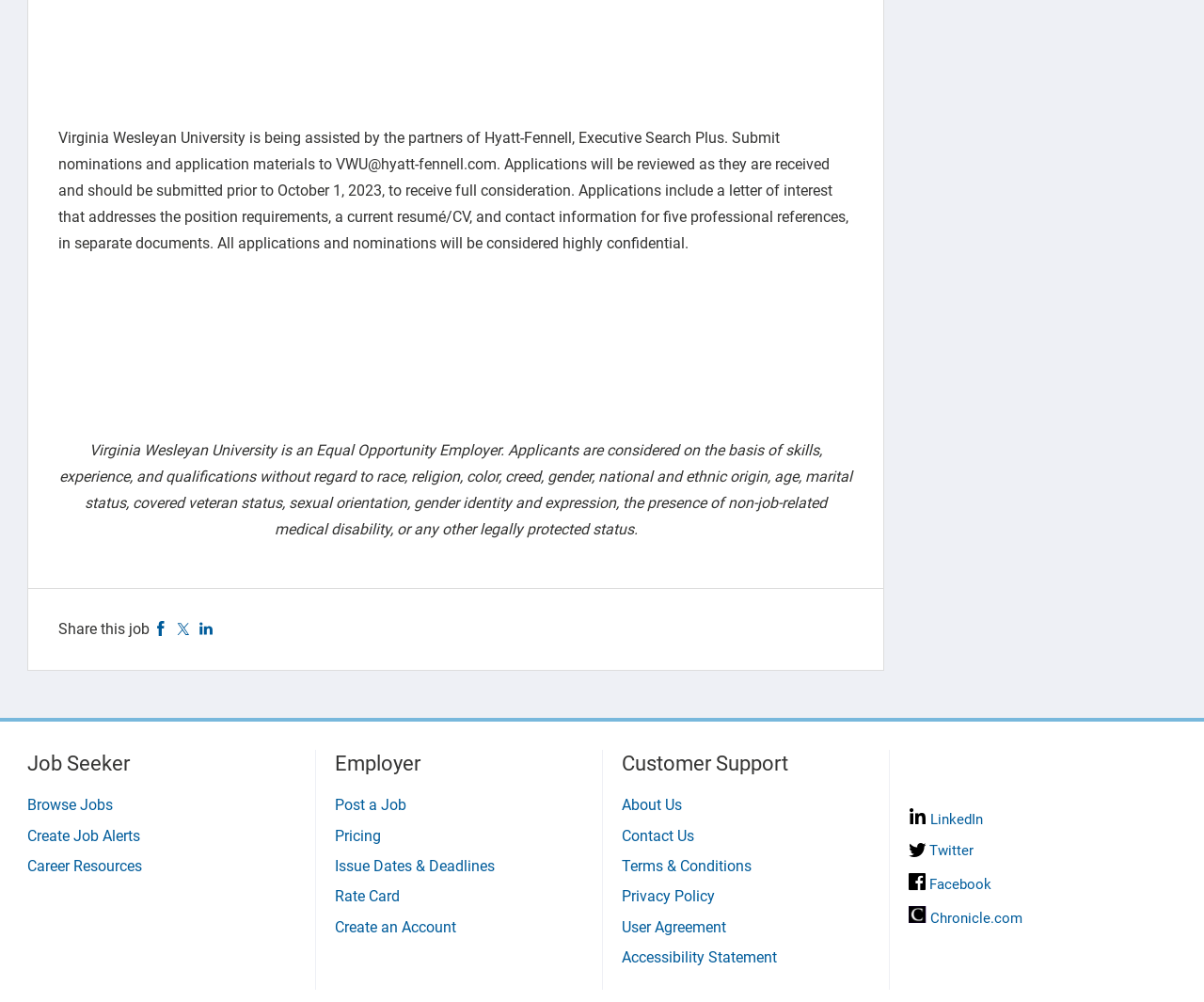Observe the image and answer the following question in detail: What type of employer is Virginia Wesleyan University?

The type of employer can be found in the third paragraph of the webpage, which states that Virginia Wesleyan University is an Equal Opportunity Employer. Applicants are considered on the basis of skills, experience, and qualifications without regard to various protected characteristics.